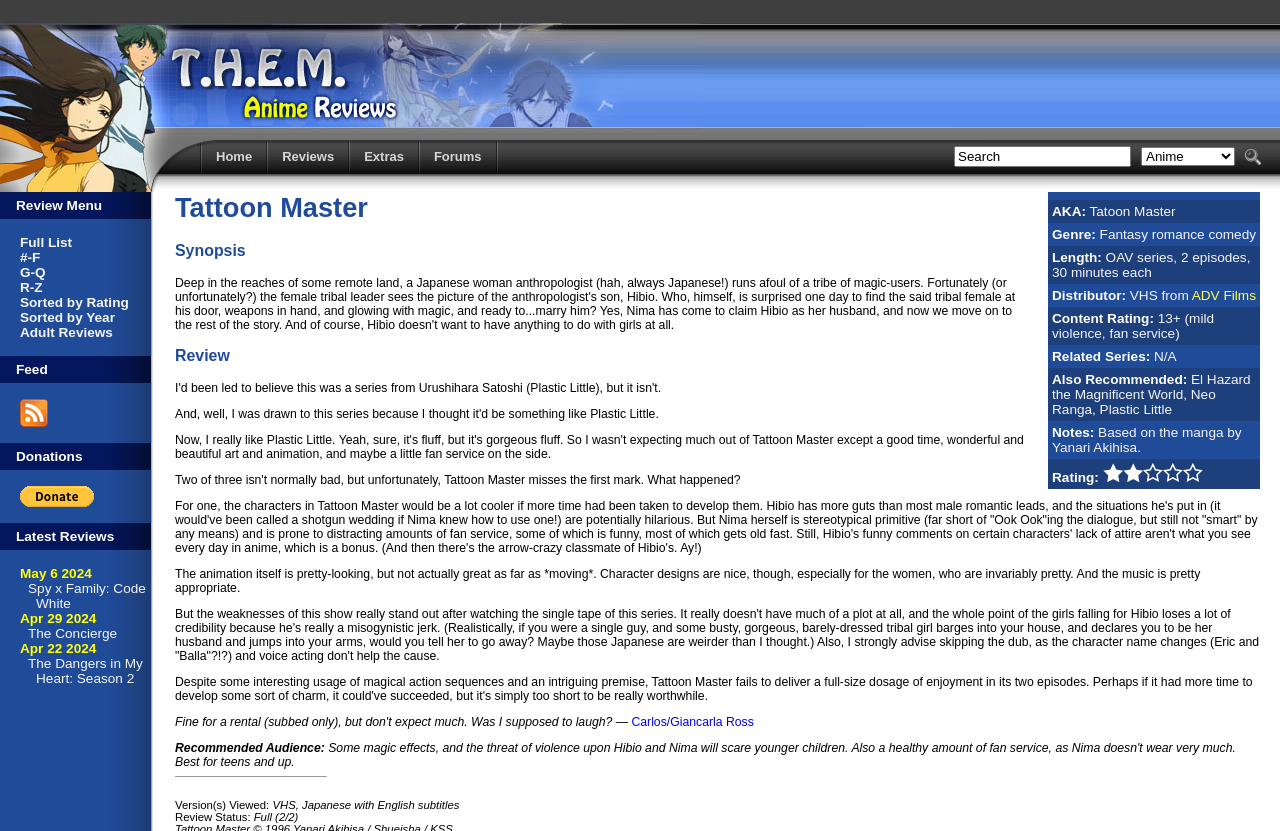Carefully examine the image and provide an in-depth answer to the question: How many latest reviews are shown on this page?

I found the answer by looking at the section that lists the latest reviews. There are three reviews listed, each with a title, date, and link to the review.